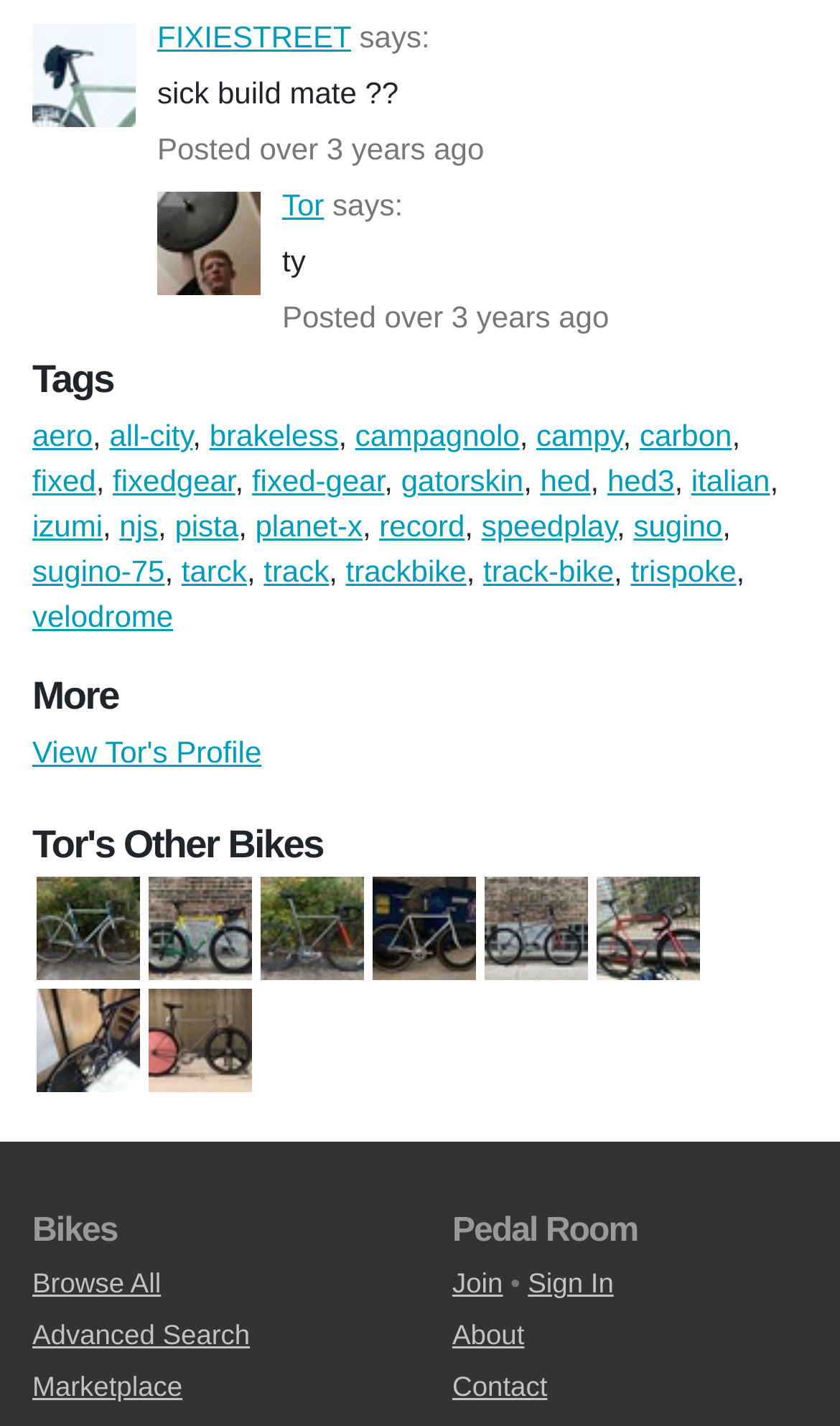Can you provide the bounding box coordinates for the element that should be clicked to implement the instruction: "Search for bikes"?

[0.038, 0.889, 0.192, 0.911]